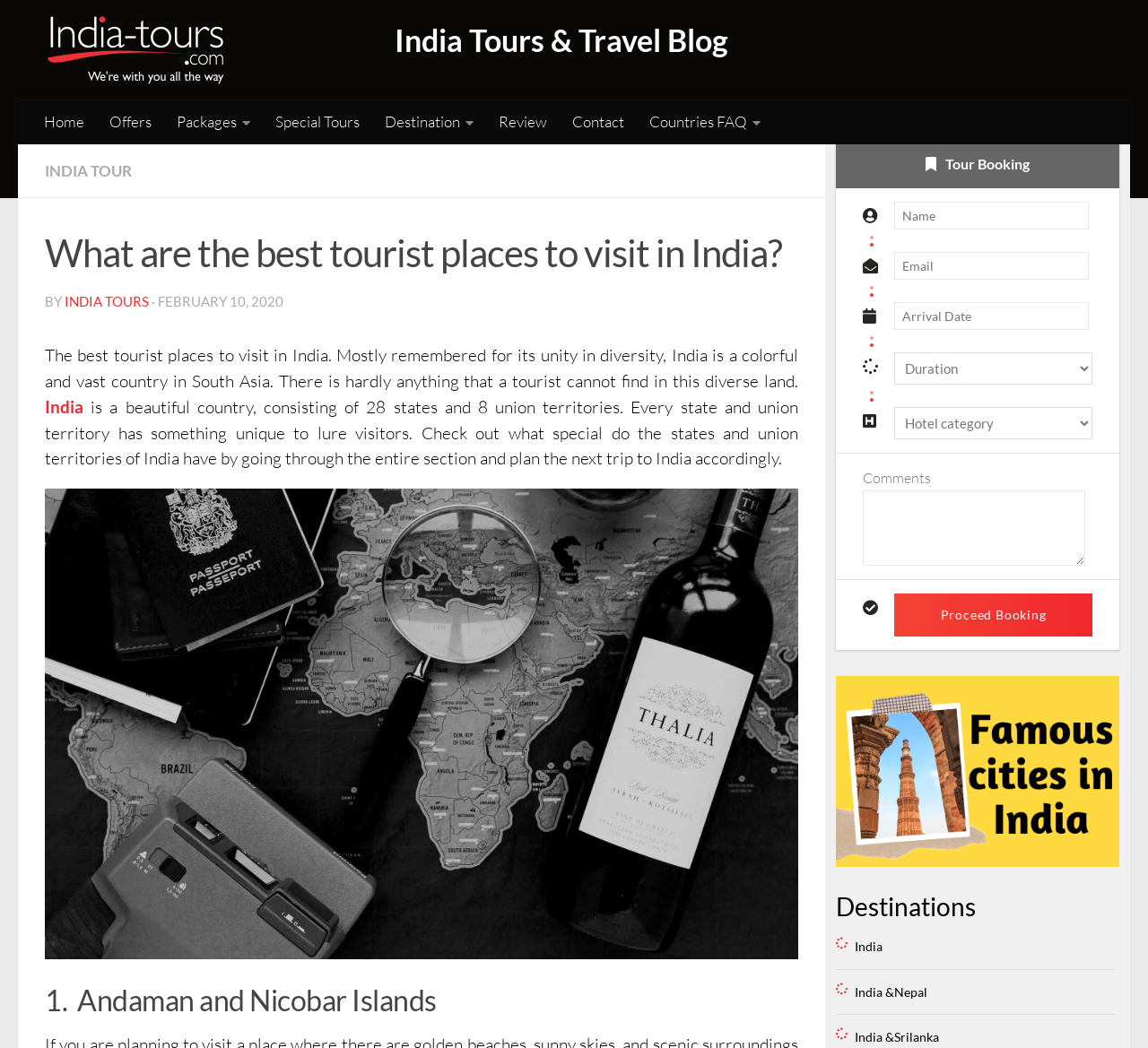Please answer the following question as detailed as possible based on the image: 
What is the purpose of the 'Proceed Booking' button?

The 'Proceed Booking' button is located at the bottom of the webpage, and it is likely used to book a tour or make a reservation, given the context of the webpage and the surrounding form fields.